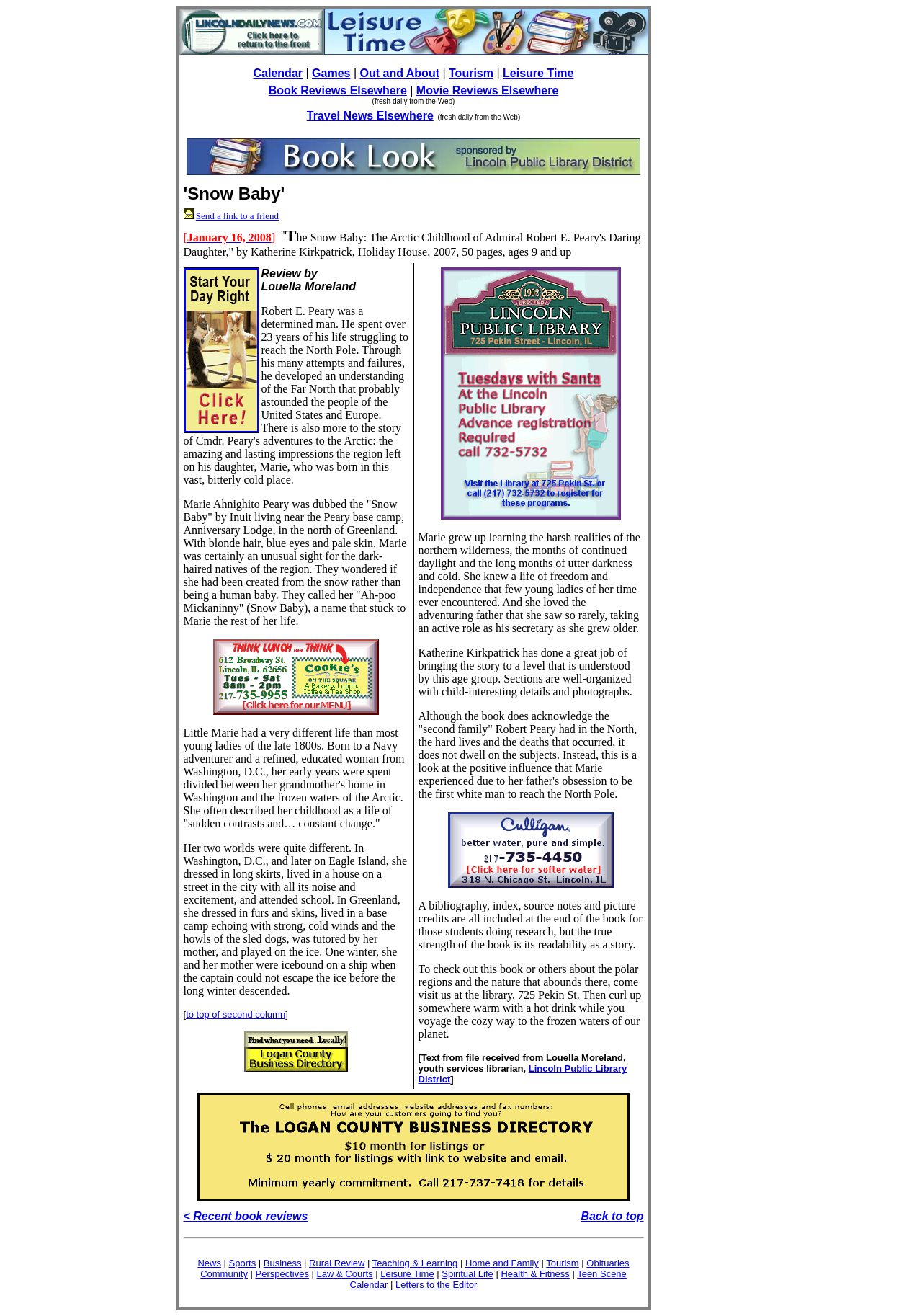Who wrote the book review?
Please provide a comprehensive answer based on the information in the image.

I found the author of the book review by looking at the text content of the webpage, specifically the sentence that starts with 'Review by Louella Moreland', which is located in the second column of the table.